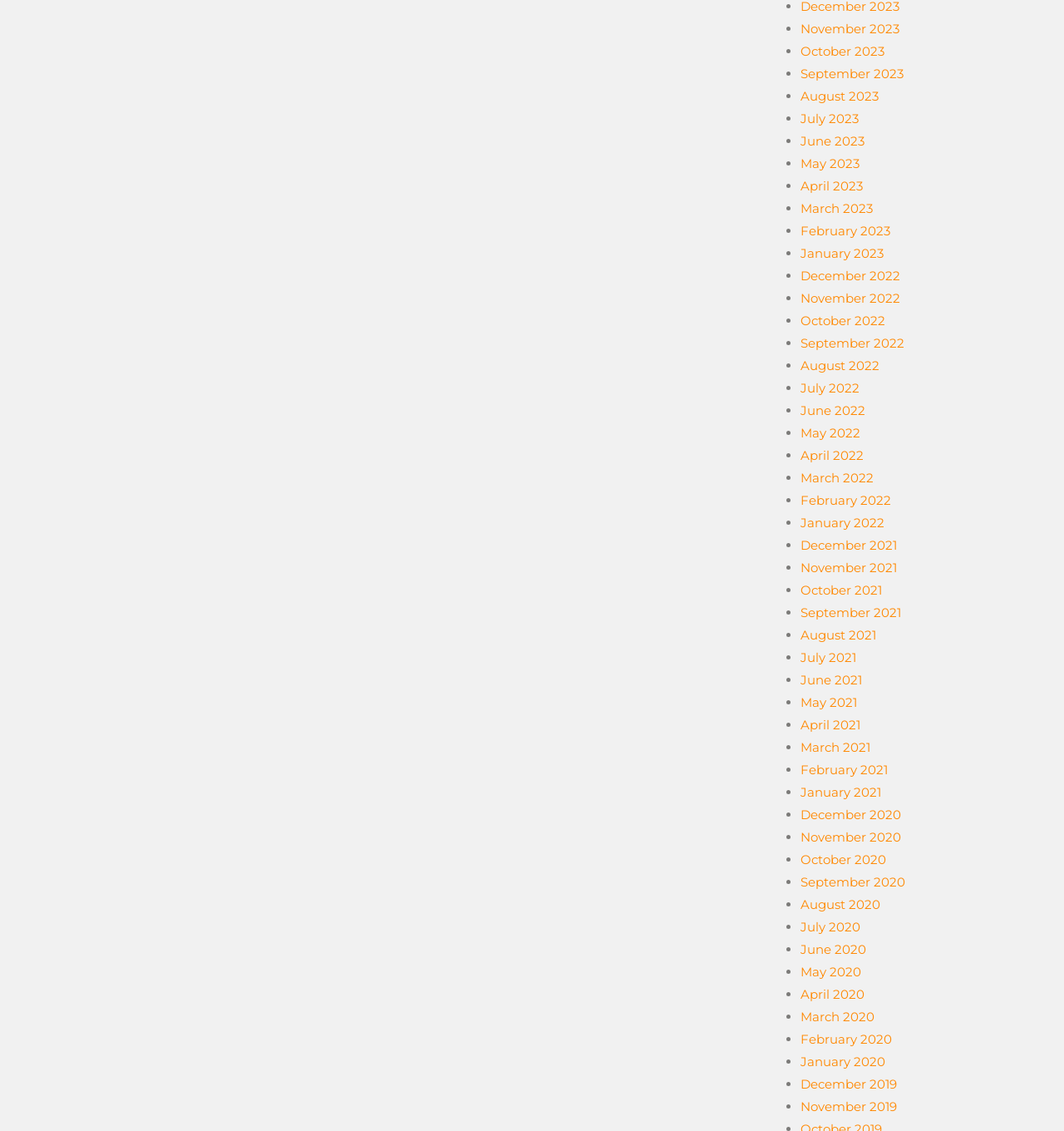Please identify the bounding box coordinates of the element I need to click to follow this instruction: "View September 2020".

[0.752, 0.773, 0.851, 0.787]